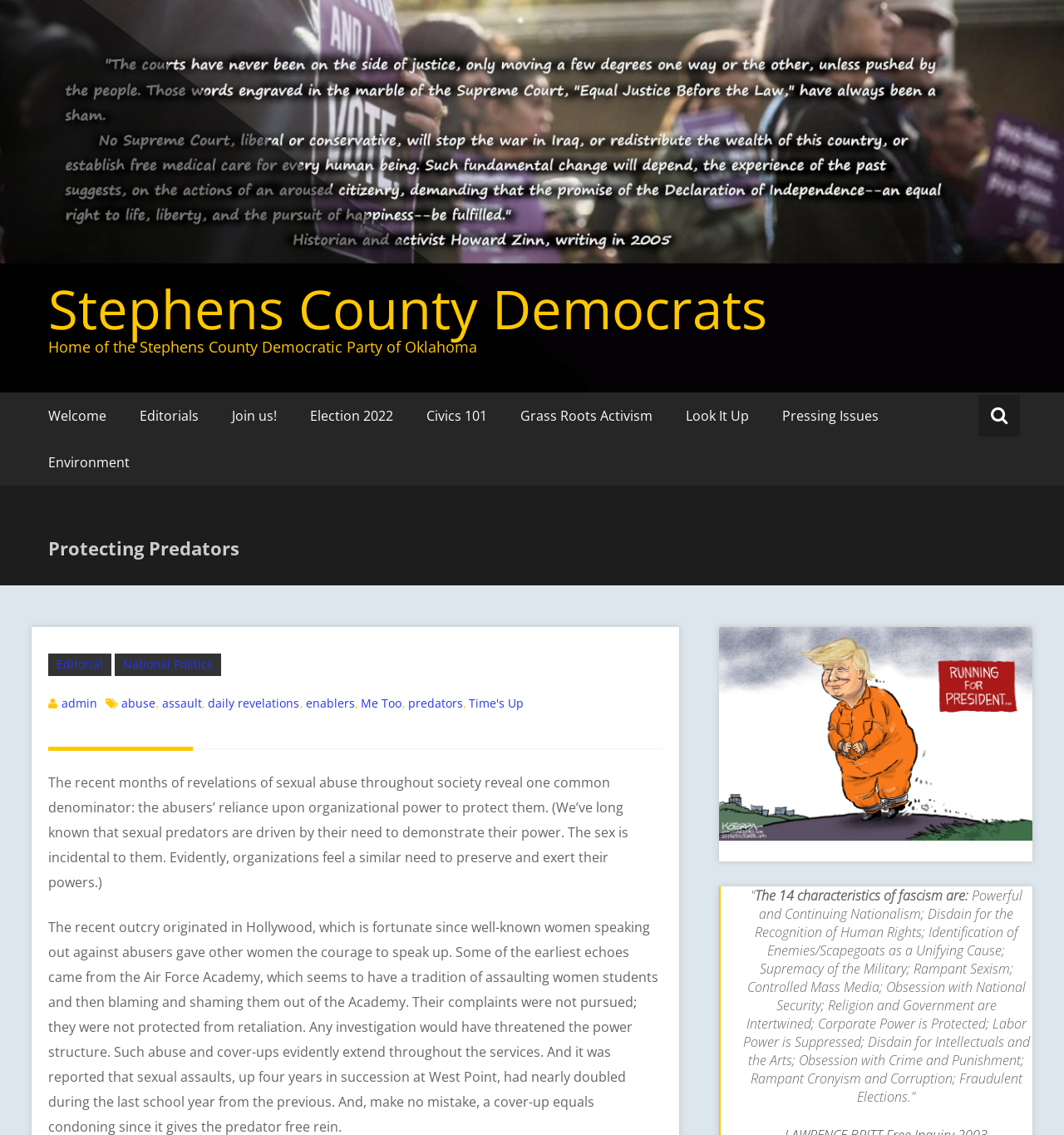Please give the bounding box coordinates of the area that should be clicked to fulfill the following instruction: "Learn more about the Stephens County Democratic Party". The coordinates should be in the format of four float numbers from 0 to 1, i.e., [left, top, right, bottom].

[0.046, 0.24, 0.721, 0.304]